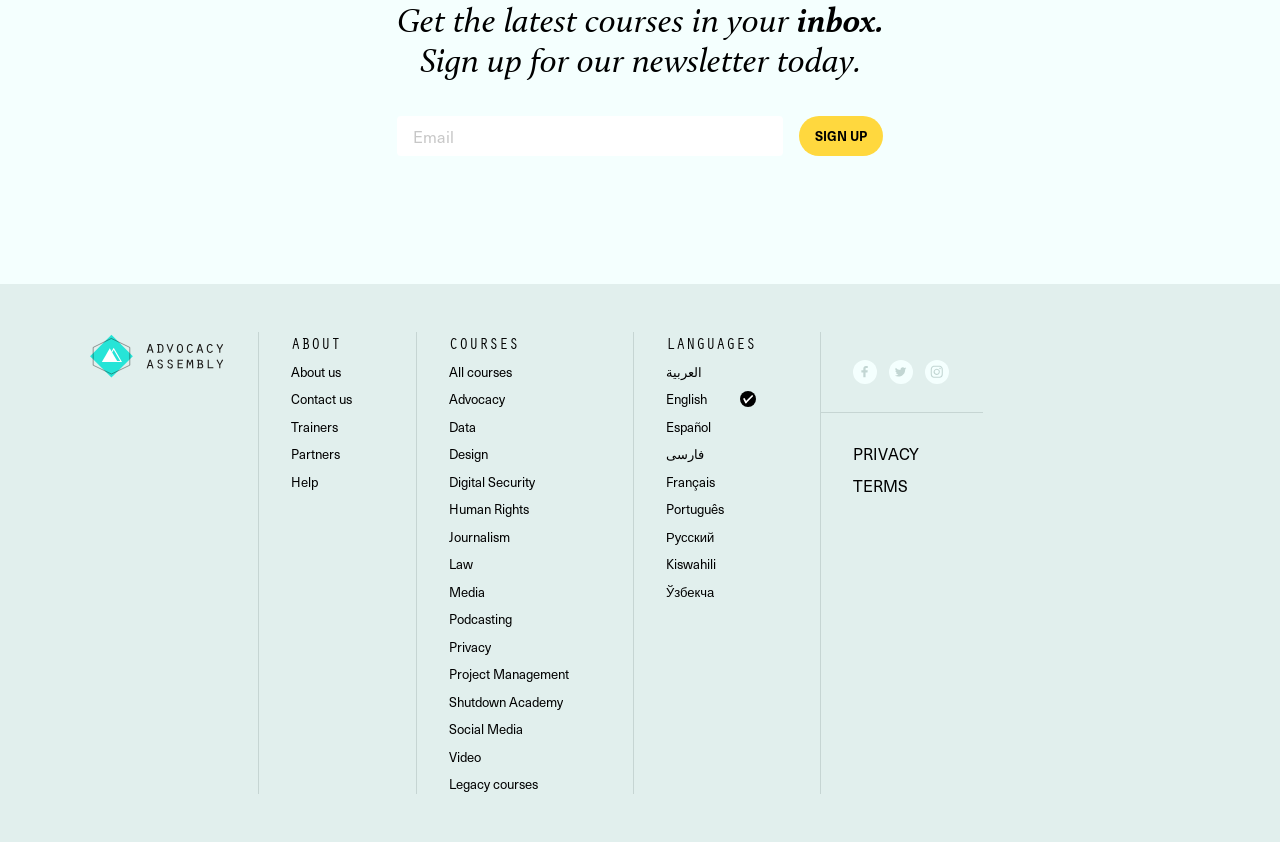Locate the bounding box of the UI element with the following description: "parent_node: SIGN UP placeholder="Email"".

[0.31, 0.137, 0.612, 0.185]